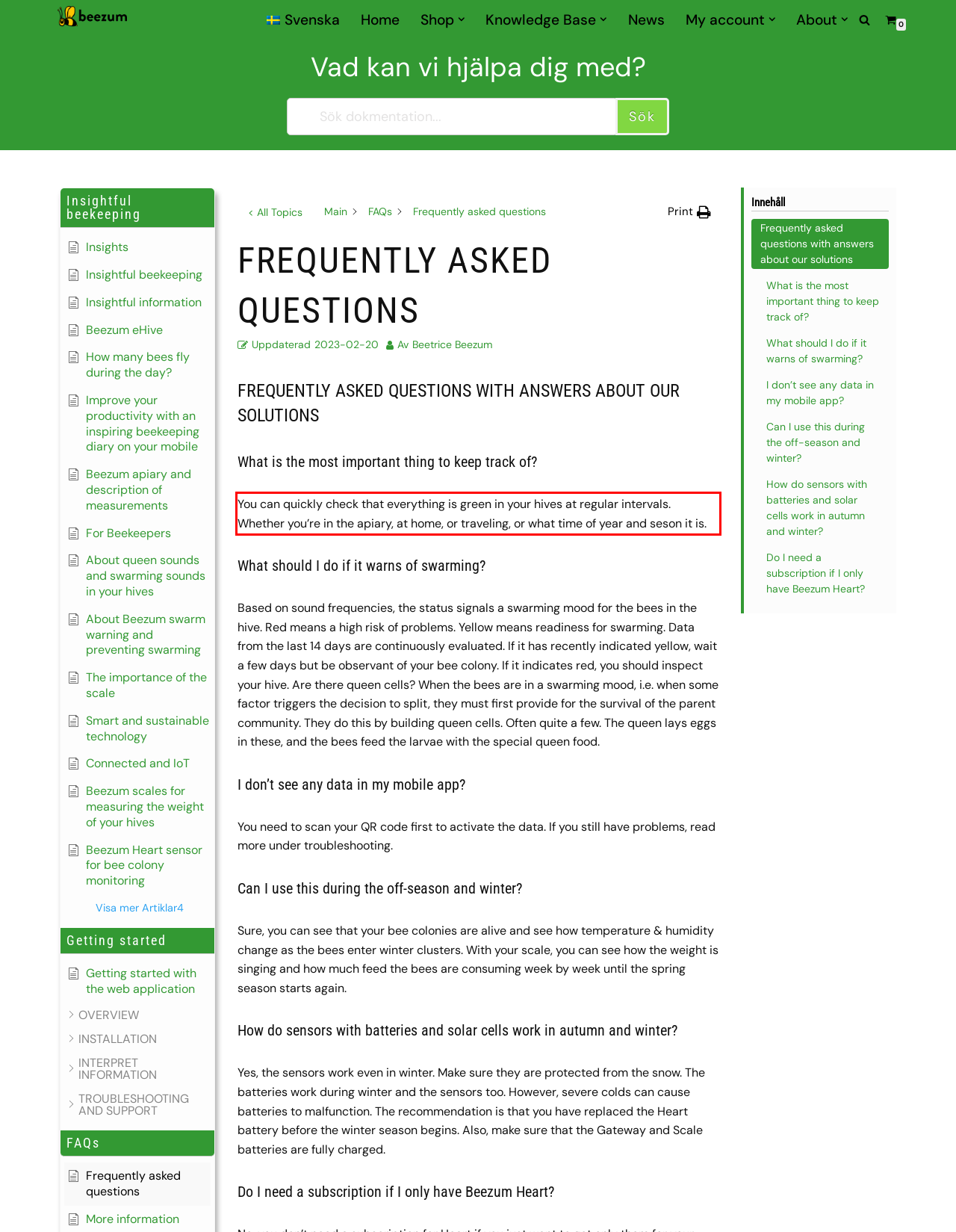The screenshot you have been given contains a UI element surrounded by a red rectangle. Use OCR to read and extract the text inside this red rectangle.

You can quickly check that everything is green in your hives at regular intervals. Whether you’re in the apiary, at home, or traveling, or what time of year and seson it is.